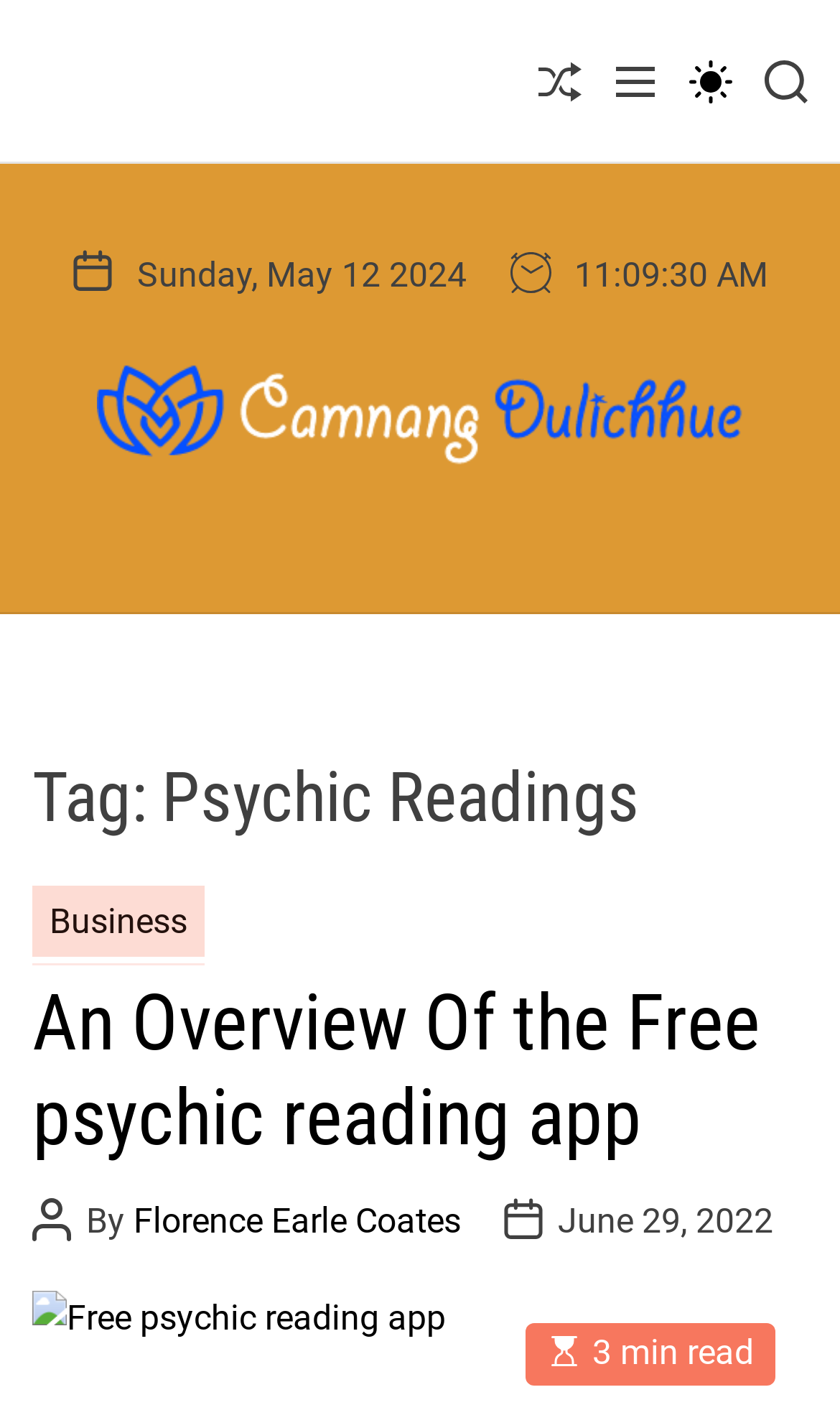Locate the bounding box coordinates of the clickable element to fulfill the following instruction: "Click the Shuffle link". Provide the coordinates as four float numbers between 0 and 1 in the format [left, top, right, bottom].

[0.641, 0.015, 0.692, 0.1]